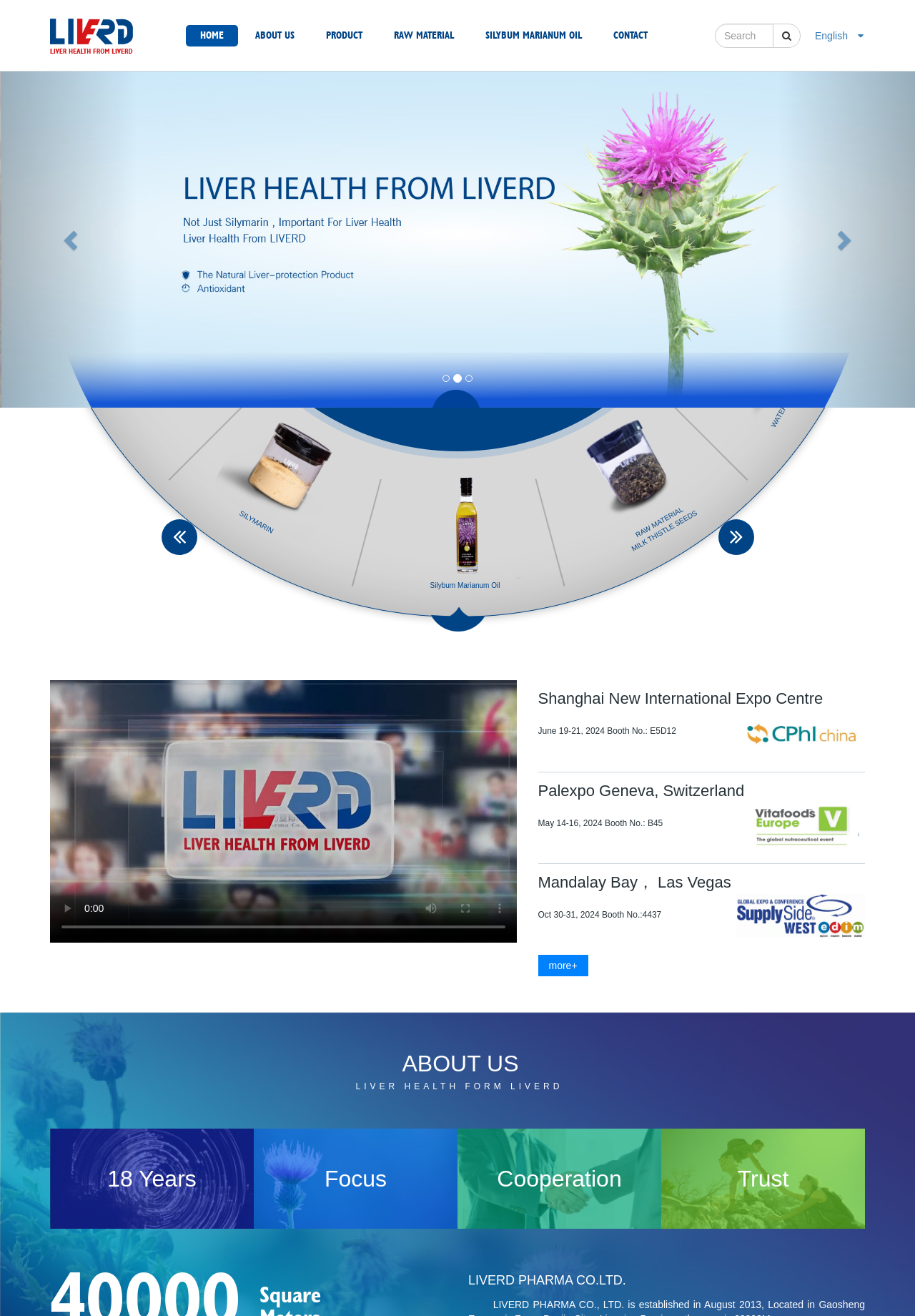Please identify the bounding box coordinates of the element that needs to be clicked to execute the following command: "Click the HOME link". Provide the bounding box using four float numbers between 0 and 1, formatted as [left, top, right, bottom].

[0.203, 0.019, 0.26, 0.035]